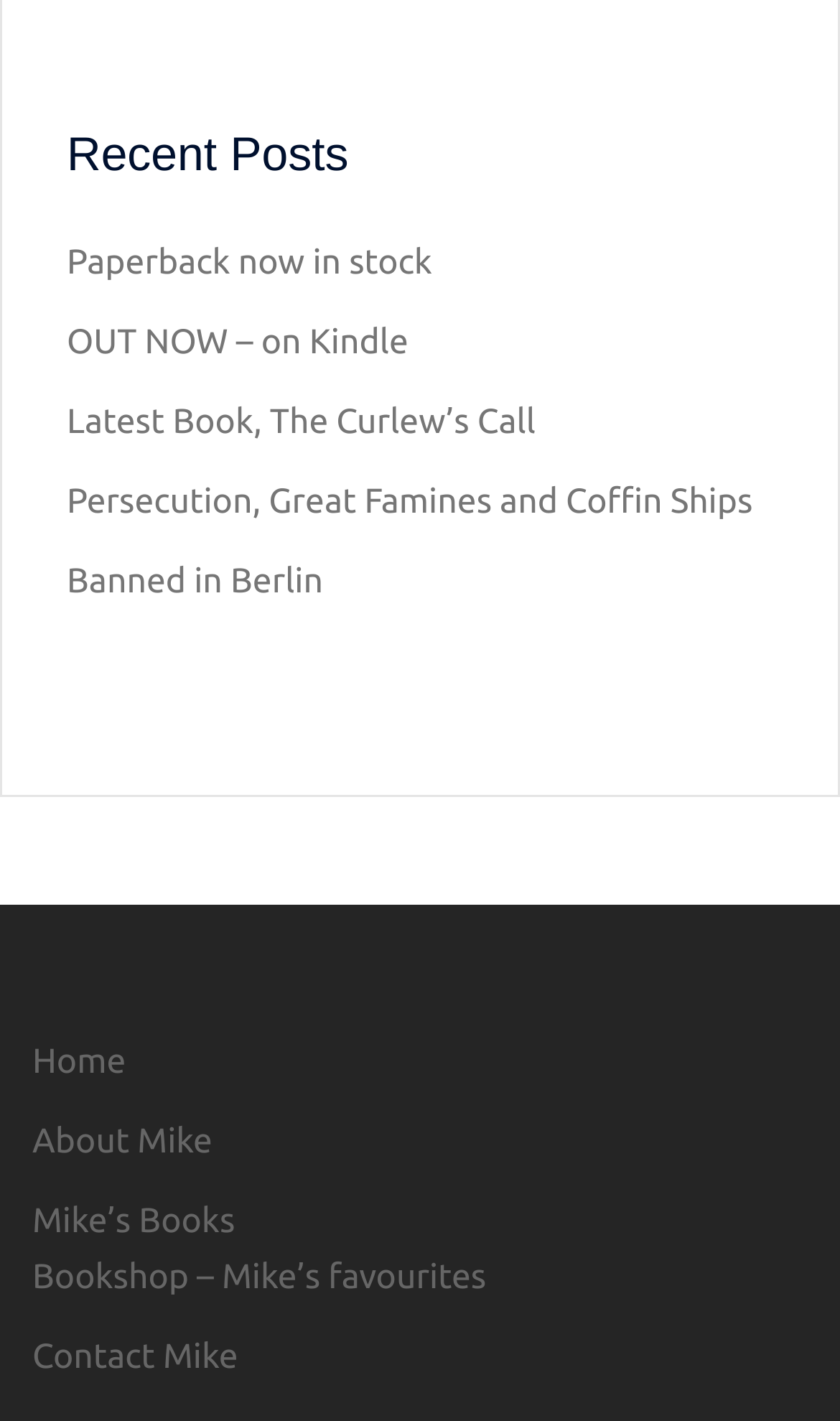Find the bounding box coordinates of the element to click in order to complete this instruction: "View Albie_on_tour's profile". The bounding box coordinates must be four float numbers between 0 and 1, denoted as [left, top, right, bottom].

None